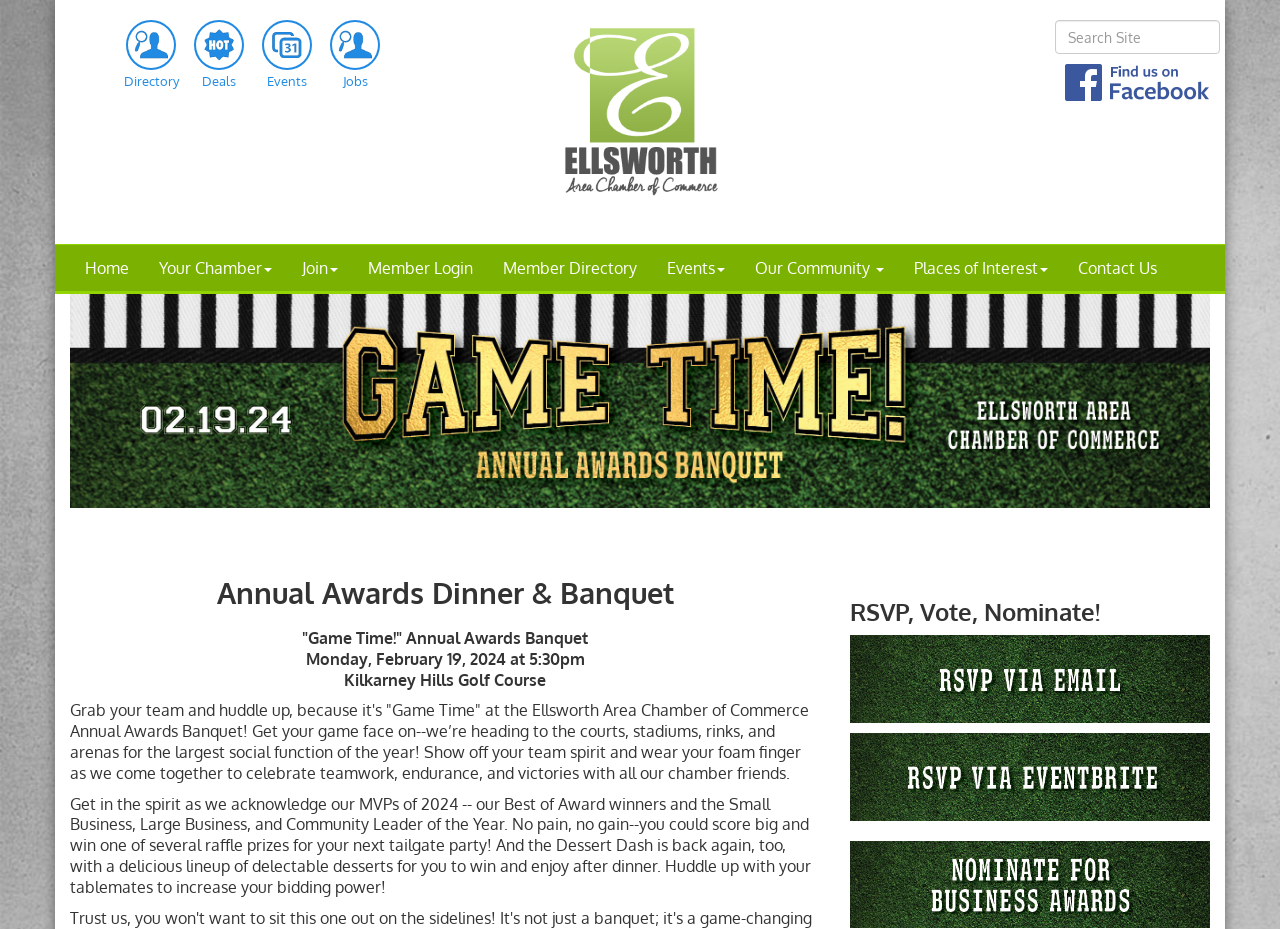Determine the bounding box coordinates for the area that should be clicked to carry out the following instruction: "Search Site".

[0.824, 0.022, 0.953, 0.058]